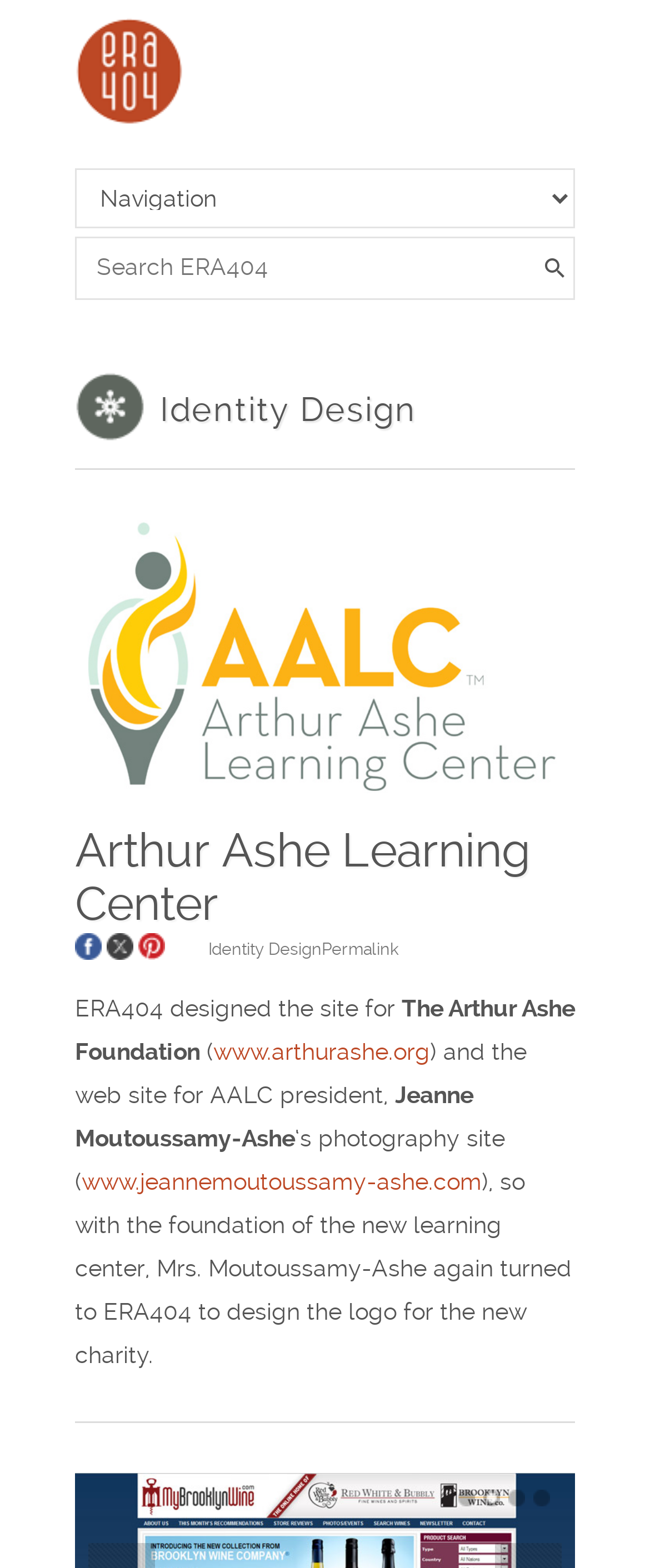Find and indicate the bounding box coordinates of the region you should select to follow the given instruction: "Read about Arthur Ashe Learning Center".

[0.115, 0.332, 0.885, 0.506]